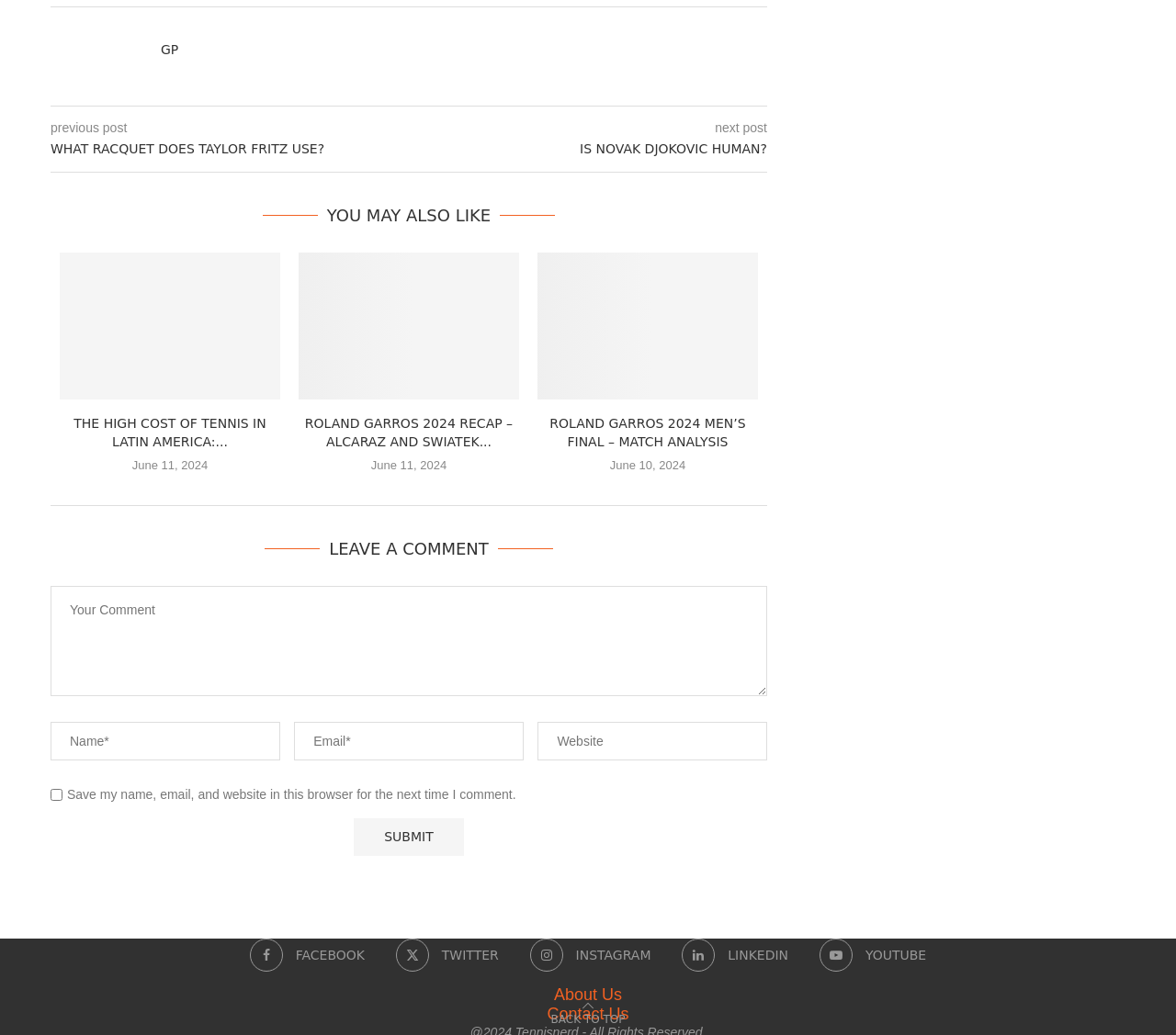Please answer the following question using a single word or phrase: 
What is the title of the first post?

WHAT RACQUET DOES TAYLOR FRITZ USE?